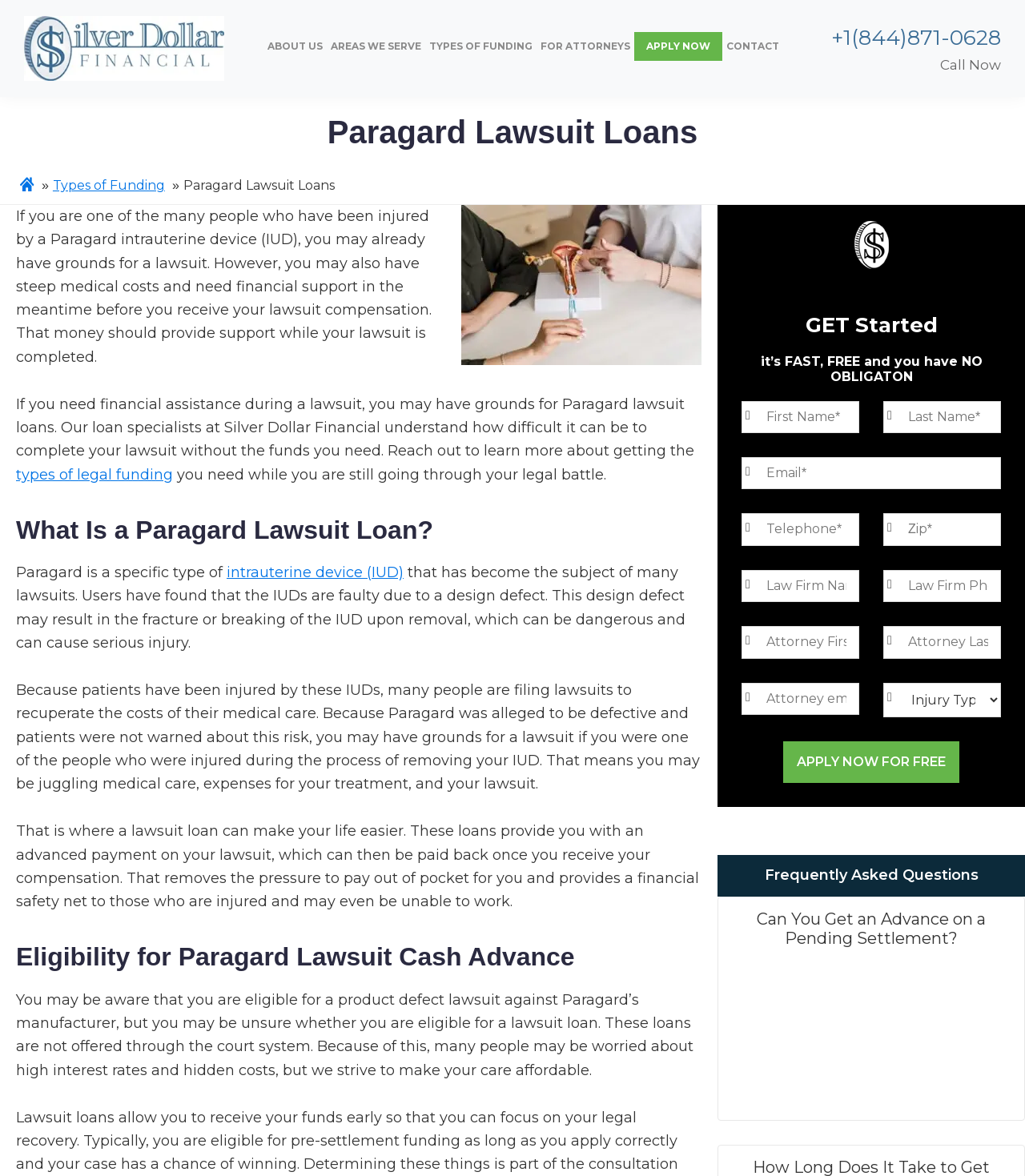Could you indicate the bounding box coordinates of the region to click in order to complete this instruction: "Click the 'ABOUT US' link".

[0.257, 0.027, 0.319, 0.052]